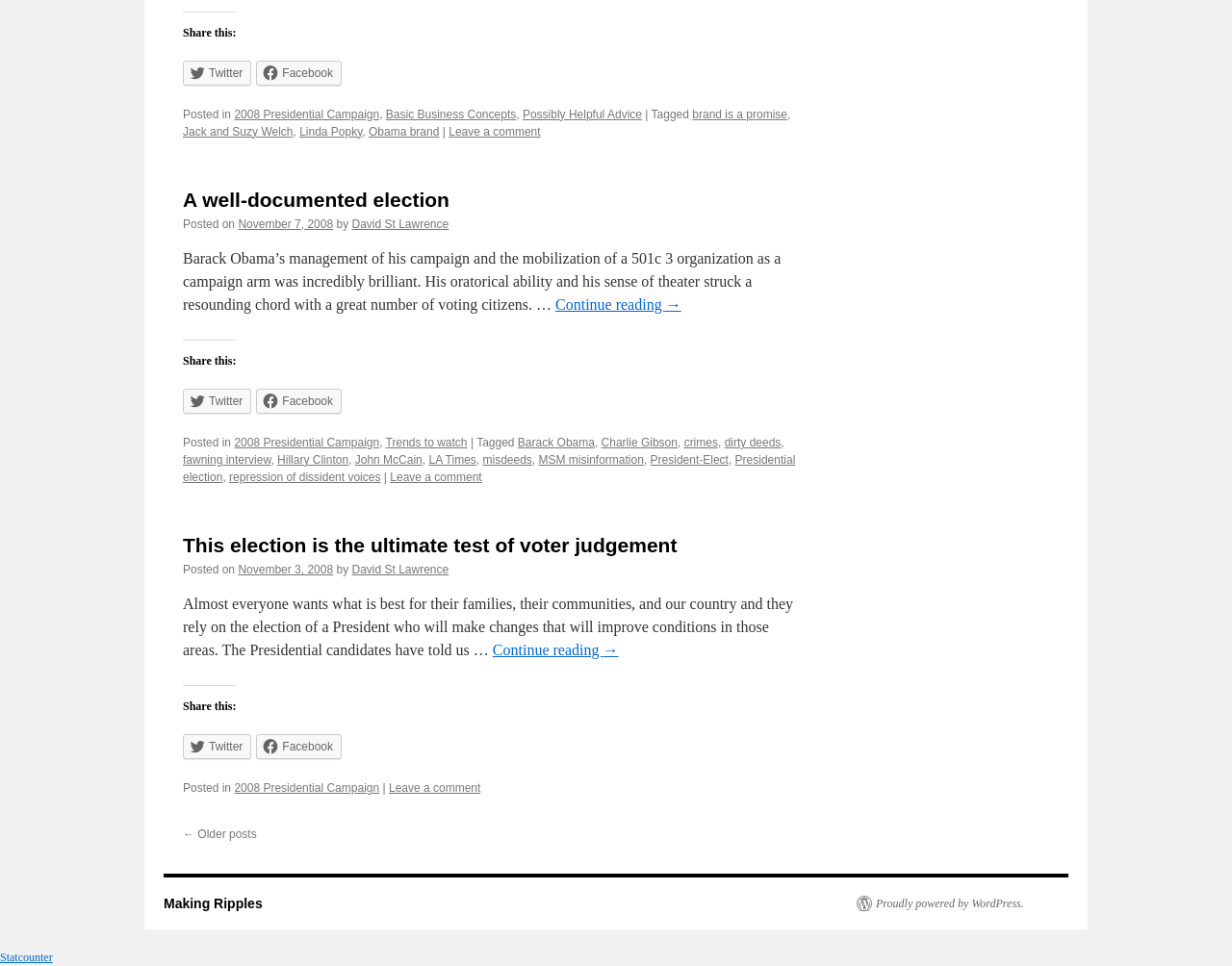Using the provided description: "© National Wind Watch, Inc.", find the bounding box coordinates of the corresponding UI element. The output should be four float numbers between 0 and 1, in the format [left, top, right, bottom].

None